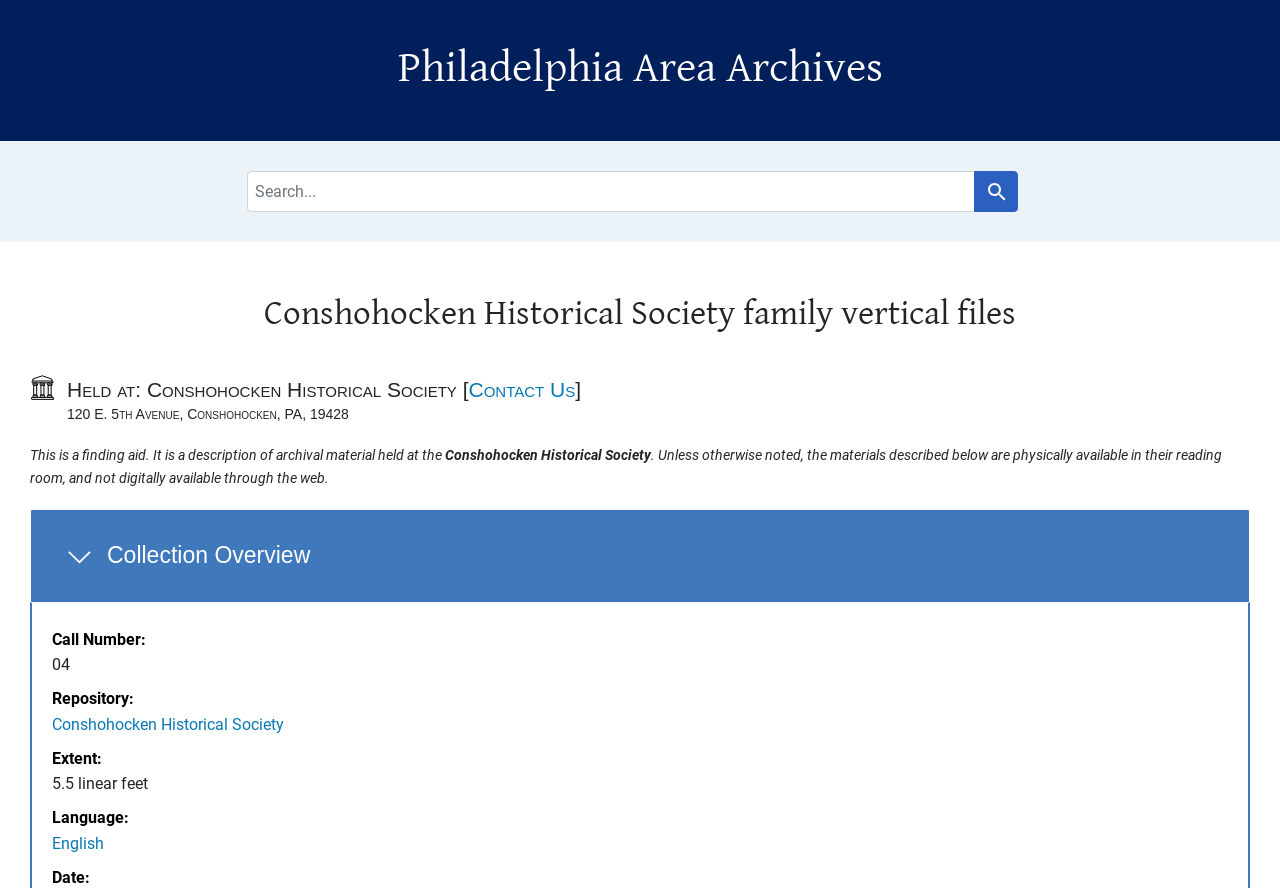Can you locate the main headline on this webpage and provide its text content?

Philadelphia Area Archives